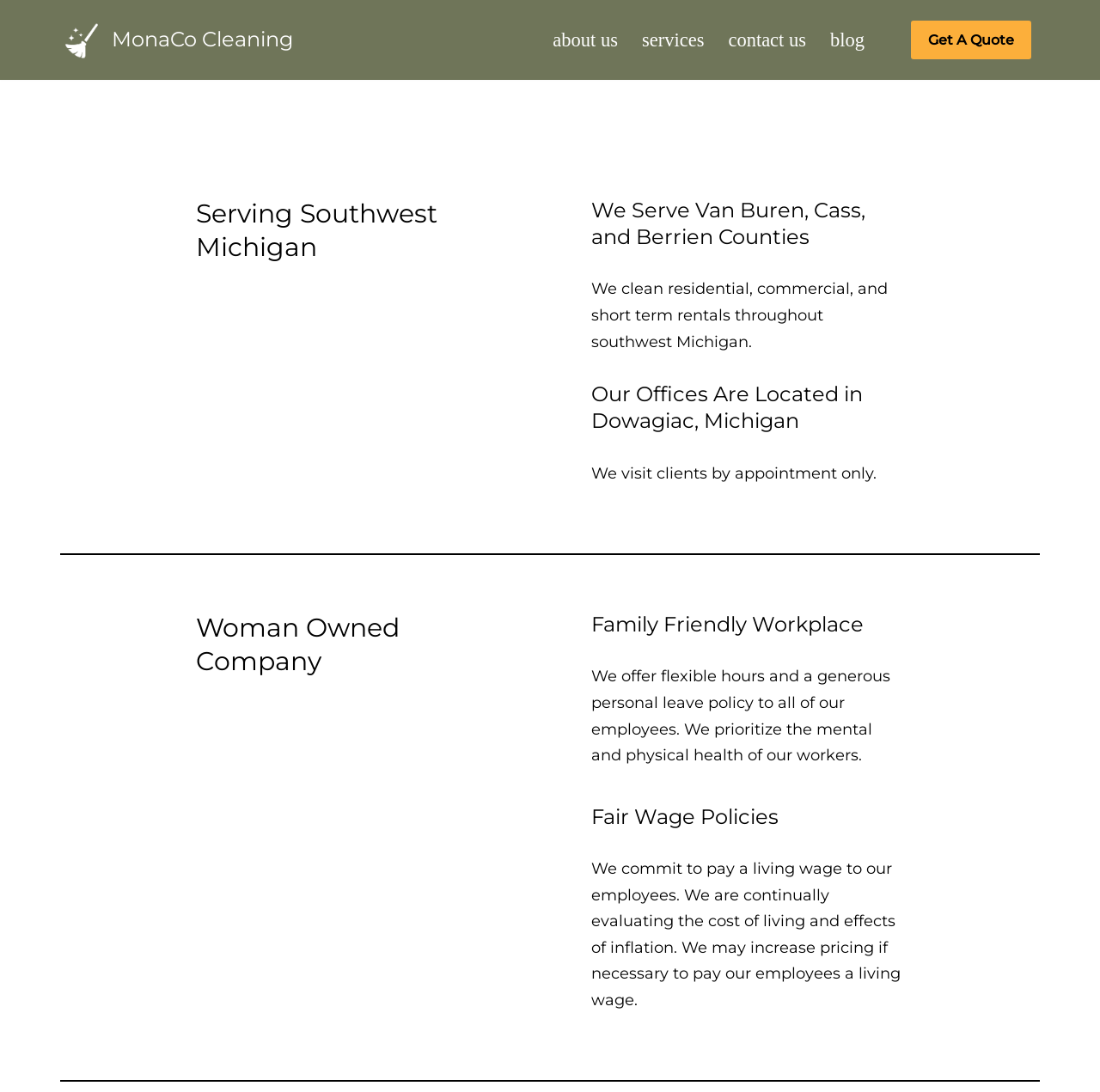Refer to the screenshot and answer the following question in detail:
Where are MonaCo Cleaning's offices located?

According to the webpage, MonaCo Cleaning's offices are located in Dowagiac, Michigan, as mentioned in the heading element 'Our Offices Are Located in Dowagiac, Michigan'.